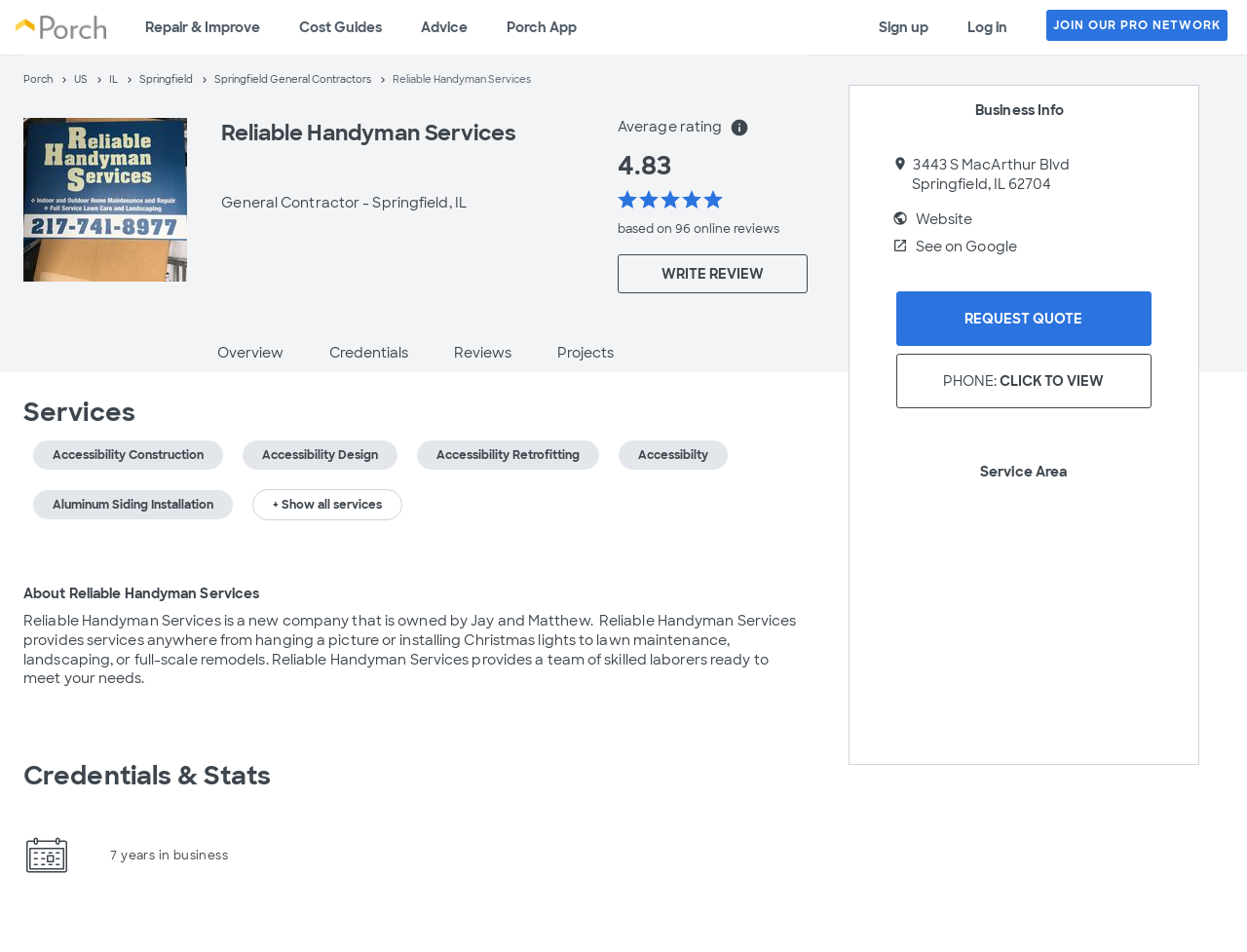What type of services does Reliable Handyman Services provide?
Please provide a detailed and comprehensive answer to the question.

I found the services by looking at the 'Services' section, where it lists various services such as Accessibility Construction, Accessibility Design, and more.